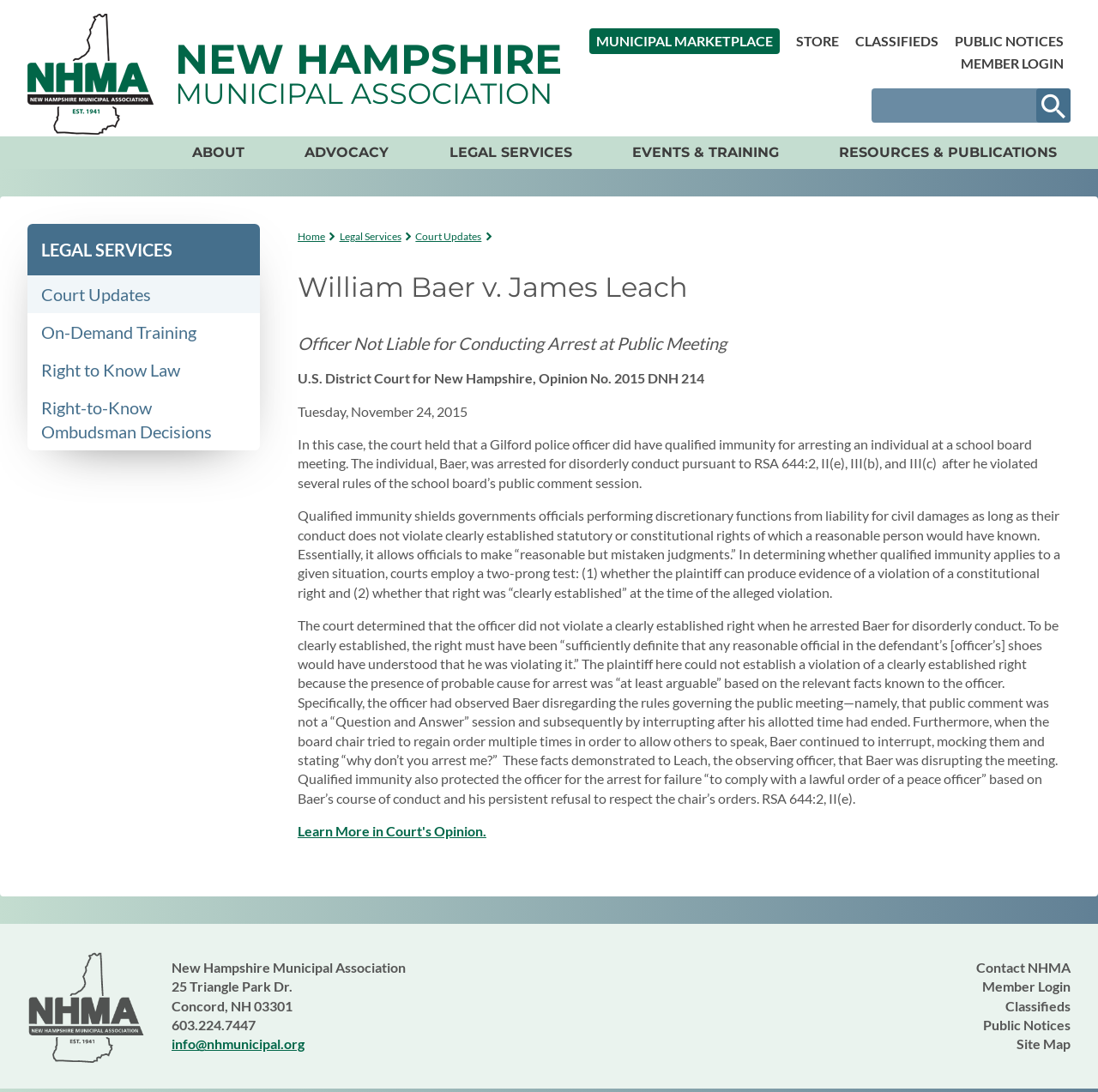Show the bounding box coordinates for the HTML element described as: "Learn More in Court's Opinion.".

[0.271, 0.753, 0.443, 0.768]